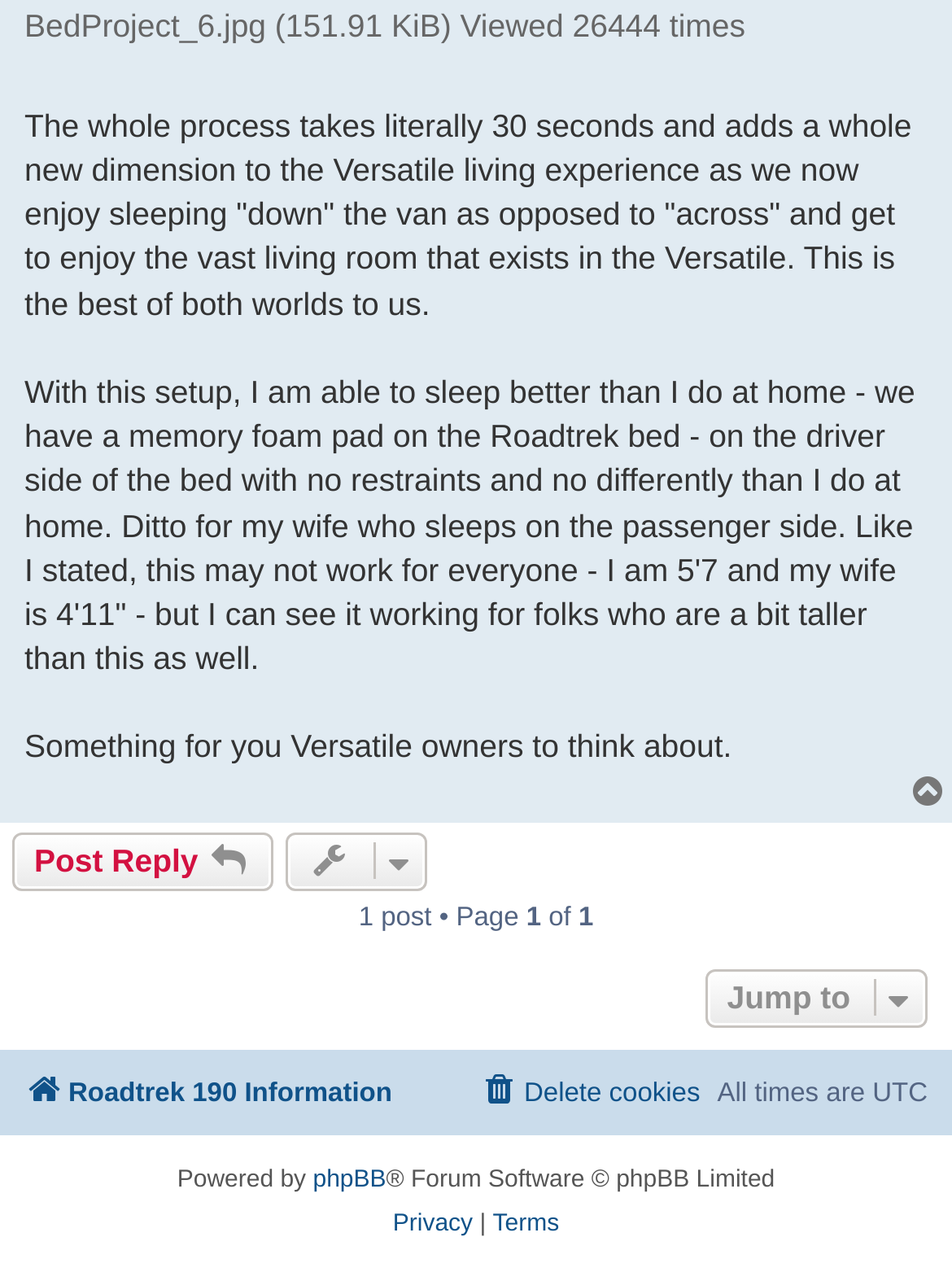Give a concise answer of one word or phrase to the question: 
How many posts are in this topic?

1 post